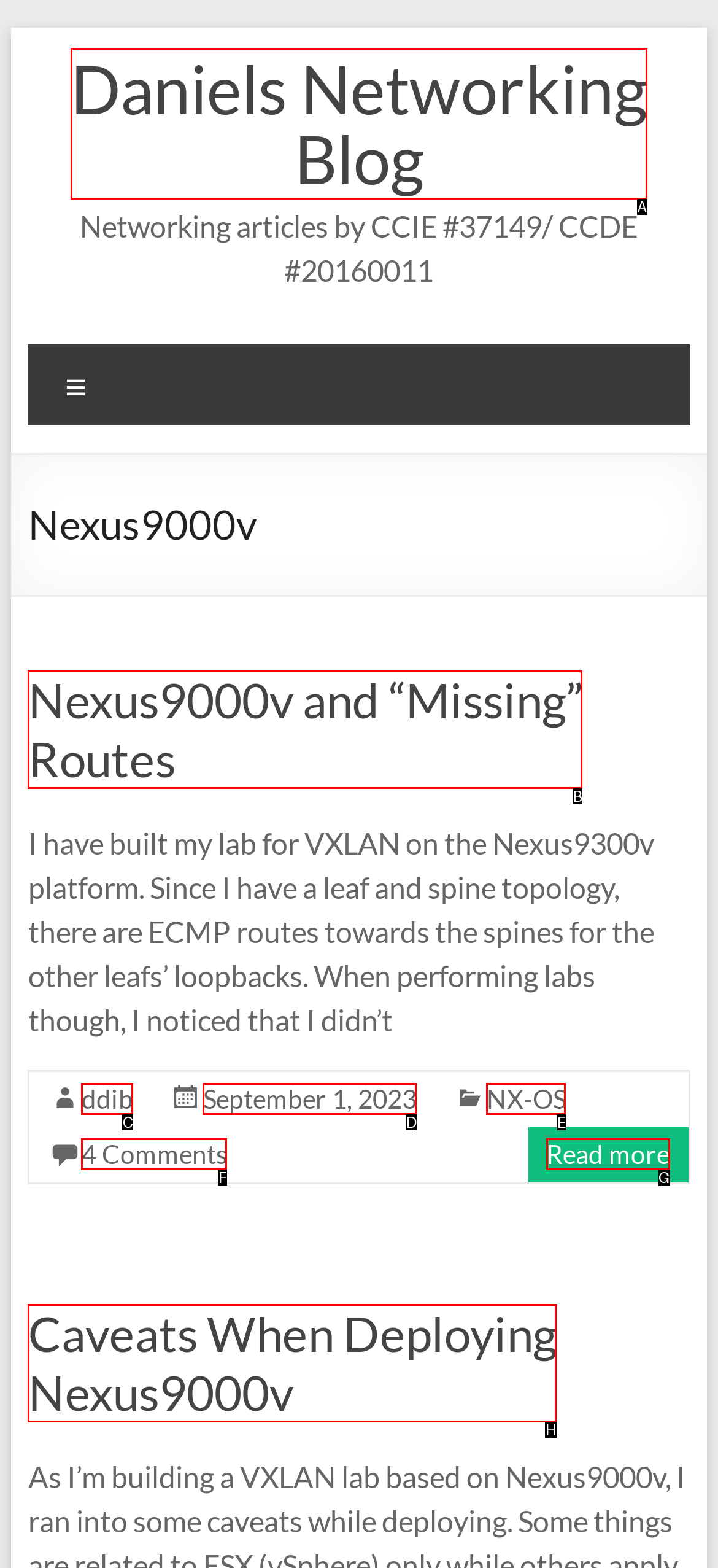Select the correct HTML element to complete the following task: View 'Caveats When Deploying Nexus9000v'
Provide the letter of the choice directly from the given options.

H